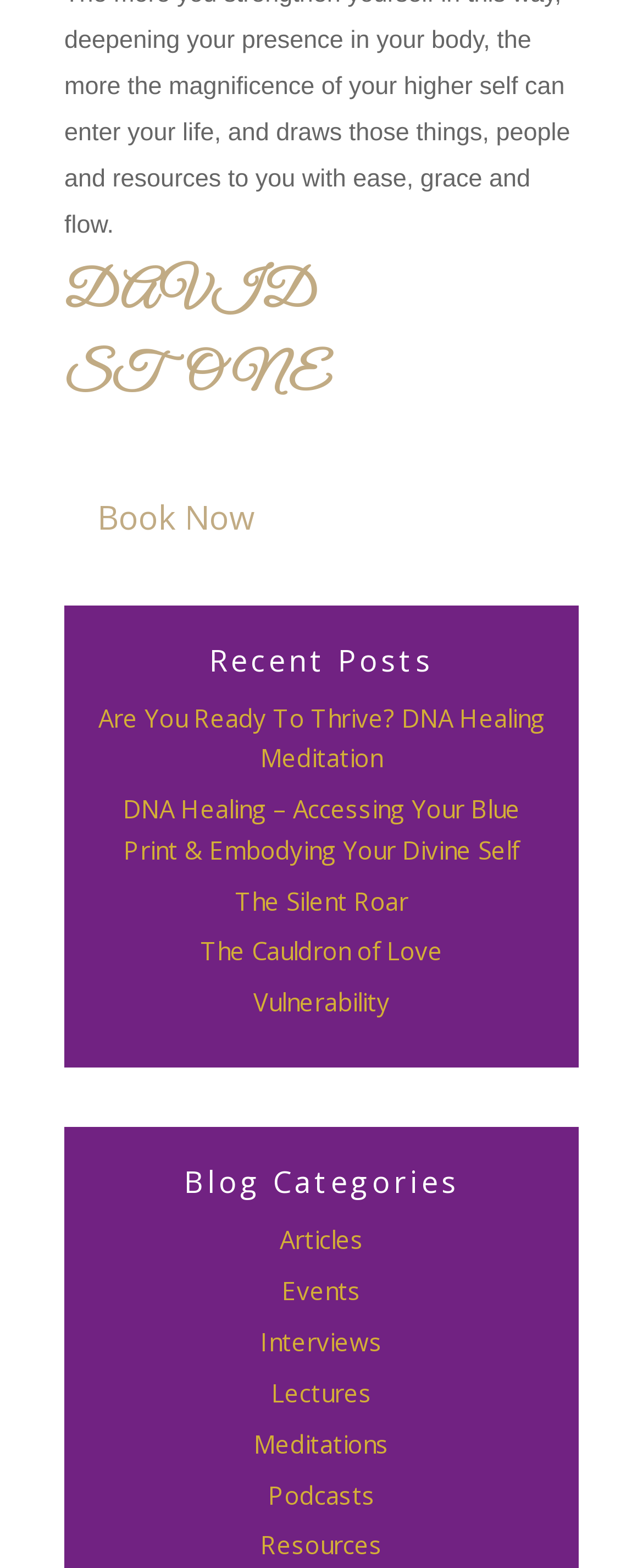Determine the bounding box for the UI element that matches this description: "The Cauldron of Love".

[0.312, 0.596, 0.688, 0.617]